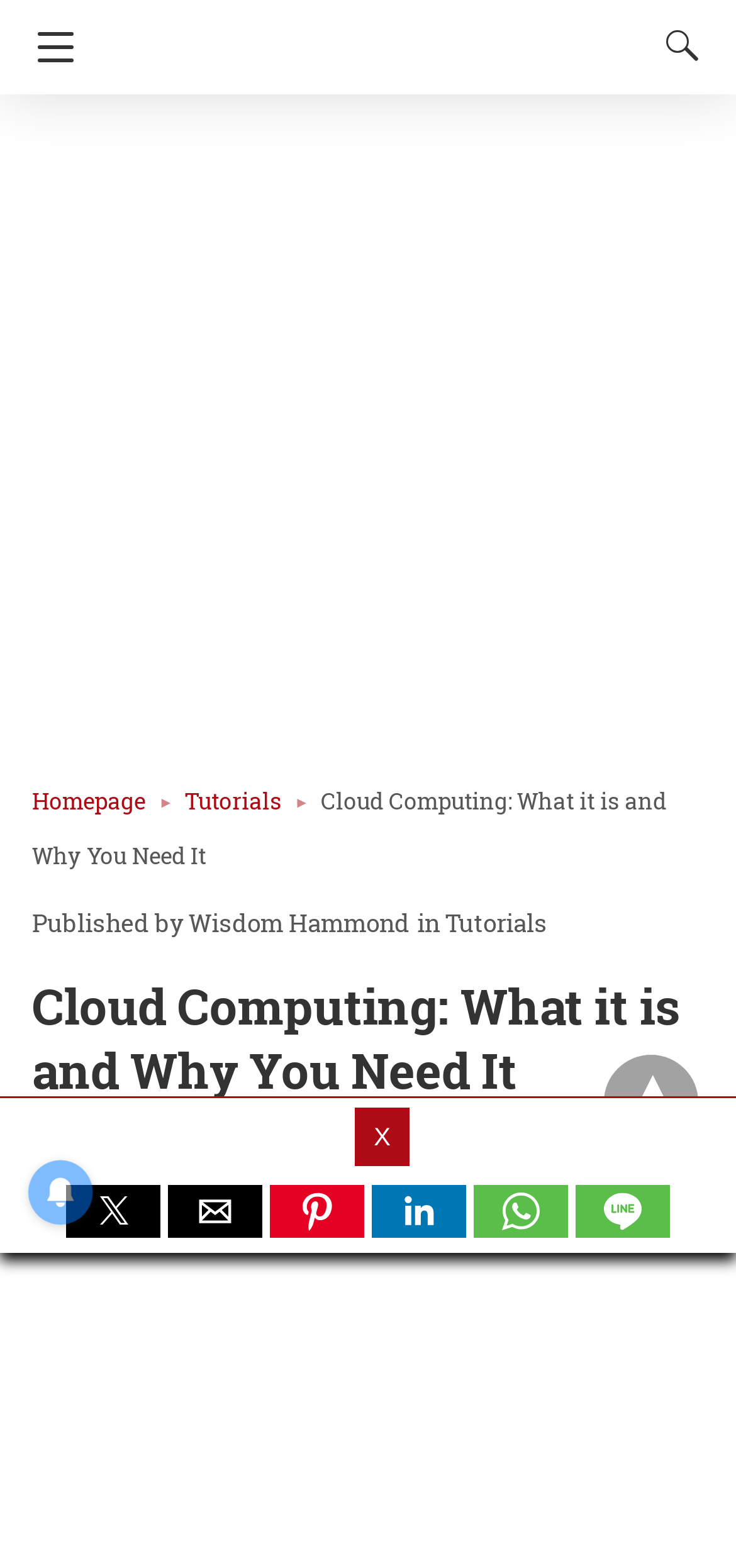What is the topic of the current article?
From the image, provide a succinct answer in one word or a short phrase.

Cloud Computing